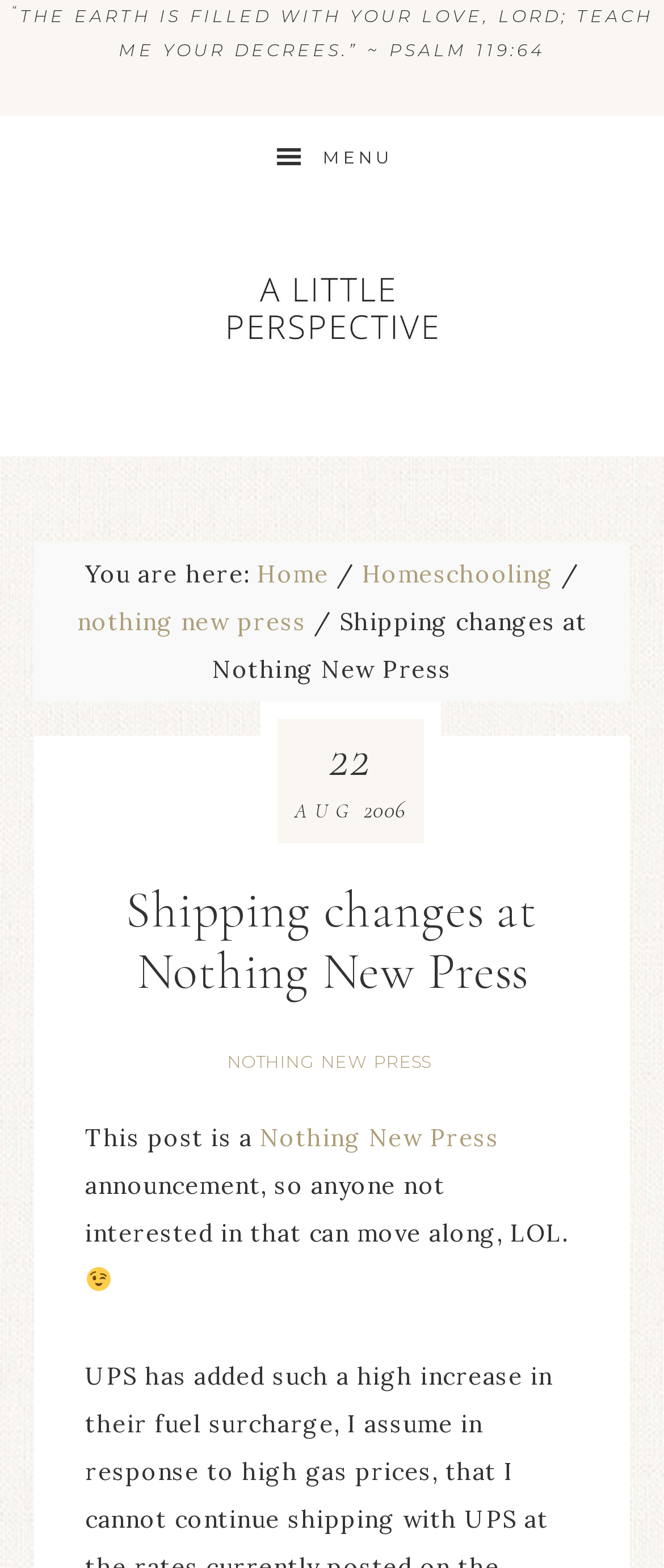What is the name of the website?
Analyze the screenshot and provide a detailed answer to the question.

The name of the website can be found in the breadcrumb navigation and also in the link at the top of the page. It is clearly stated as 'Nothing New Press'.